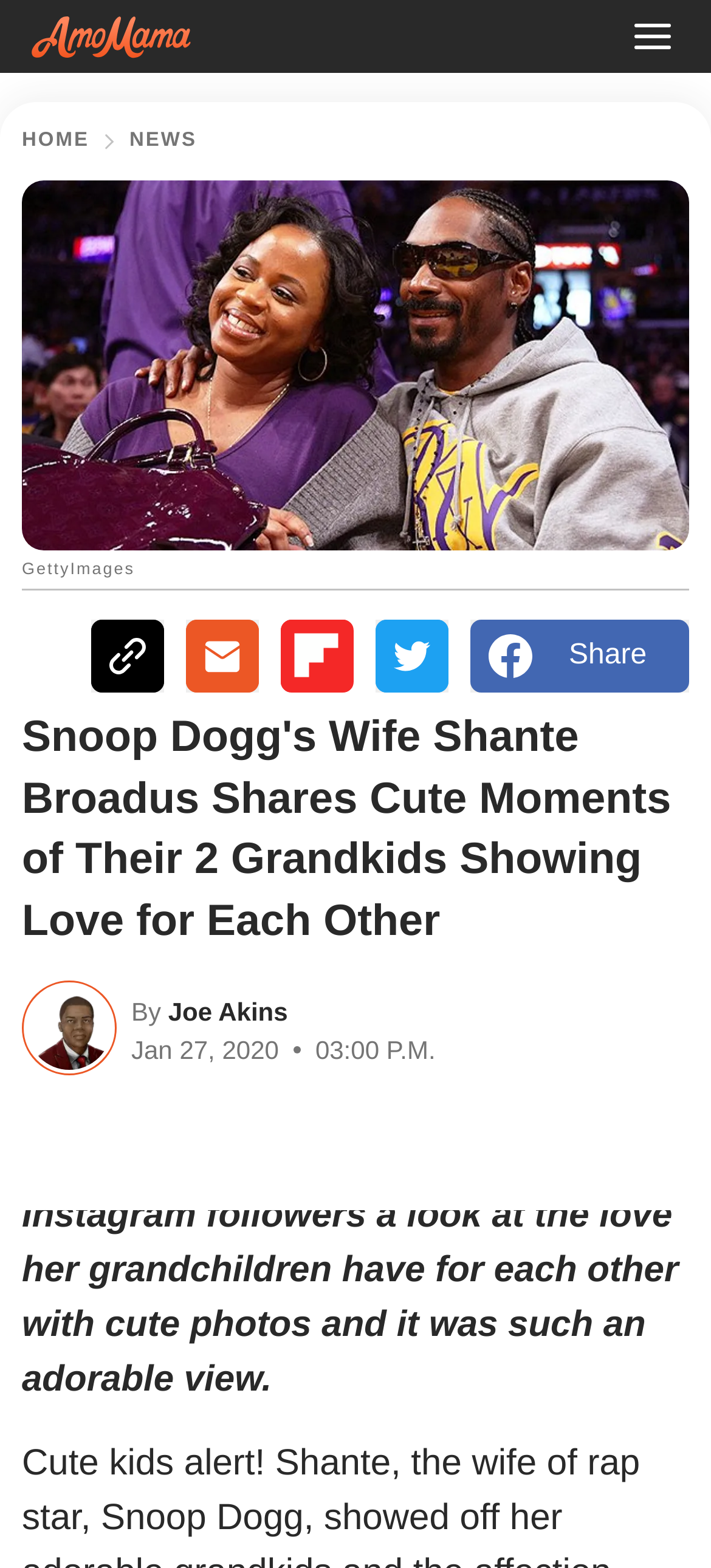Find the bounding box coordinates of the clickable region needed to perform the following instruction: "Click the logo". The coordinates should be provided as four float numbers between 0 and 1, i.e., [left, top, right, bottom].

[0.041, 0.01, 0.272, 0.037]